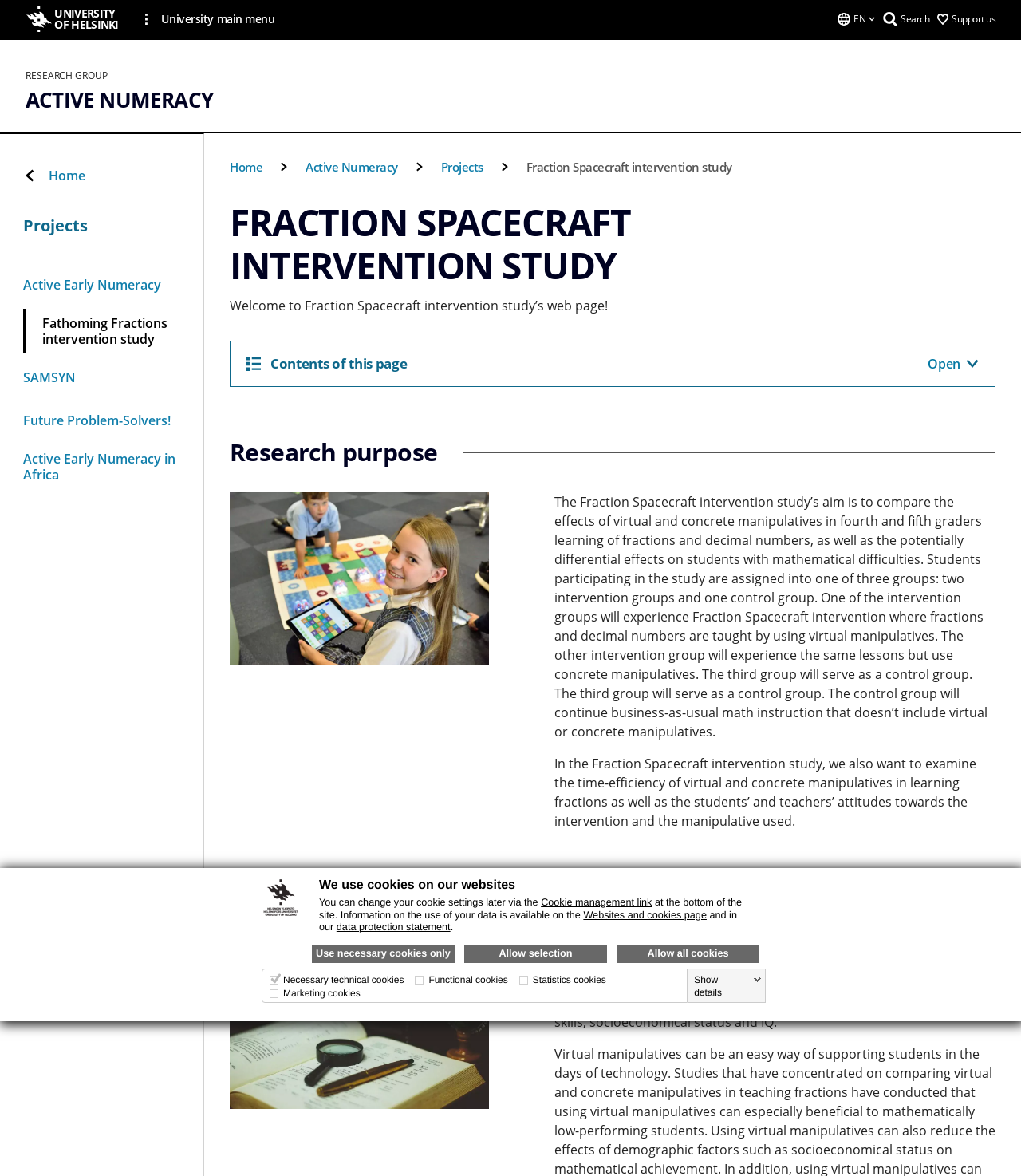Create an elaborate caption that covers all aspects of the webpage.

The webpage is about the "Fraction Spacecraft intervention study" under the "Active Numeracy" research group at the University of Helsinki. At the top, there is a navigation menu with links to the university's main page, the research group's page, and a search function. Below the navigation menu, there is a heading that displays the title of the study.

The main content of the page is divided into sections, including "Research purpose", "Previous research", and others. The "Research purpose" section explains the aim of the study, which is to compare the effects of virtual and concrete manipulatives in teaching fractions and decimal numbers to fourth and fifth graders. The section also describes the methodology of the study, including the assignment of students to three groups: two intervention groups and one control group.

The "Previous research" section summarizes the findings of previous studies on the importance of competence in fractions in elementary school and its prediction of later mathematical achievement.

There is also a cookie consent dialog at the bottom of the page, which allows users to manage their cookie settings. The dialog includes links to more information on the use of cookies and data protection.

On the right side of the page, there is a table with checkboxes for selecting different types of cookies, including necessary technical cookies, functional cookies, statistics cookies, and marketing cookies. Below the table, there is a link to show more details about the cookies.

Overall, the webpage provides information about the "Fraction Spacecraft intervention study" and its research purpose, as well as resources for managing cookie settings.